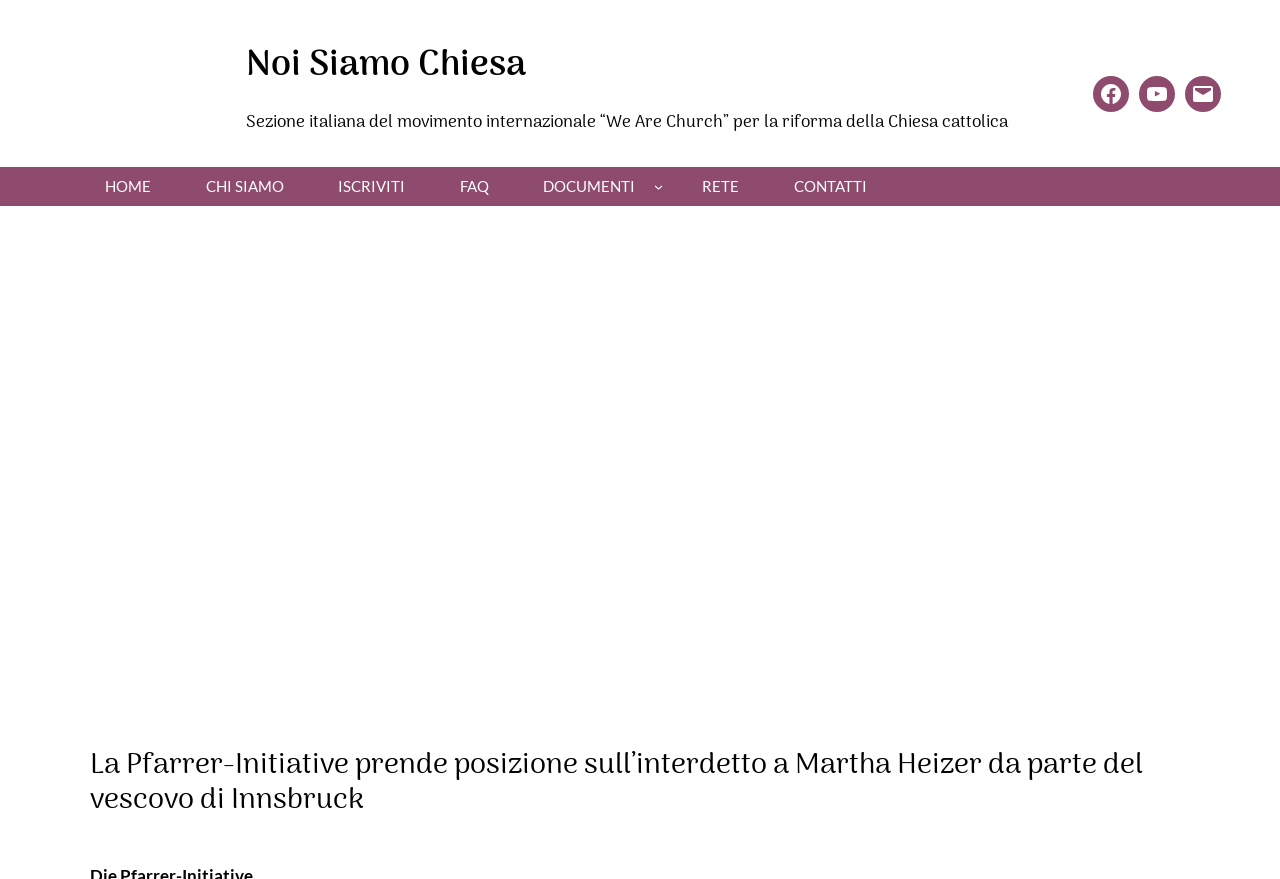Find the headline of the webpage and generate its text content.

Noi Siamo Chiesa